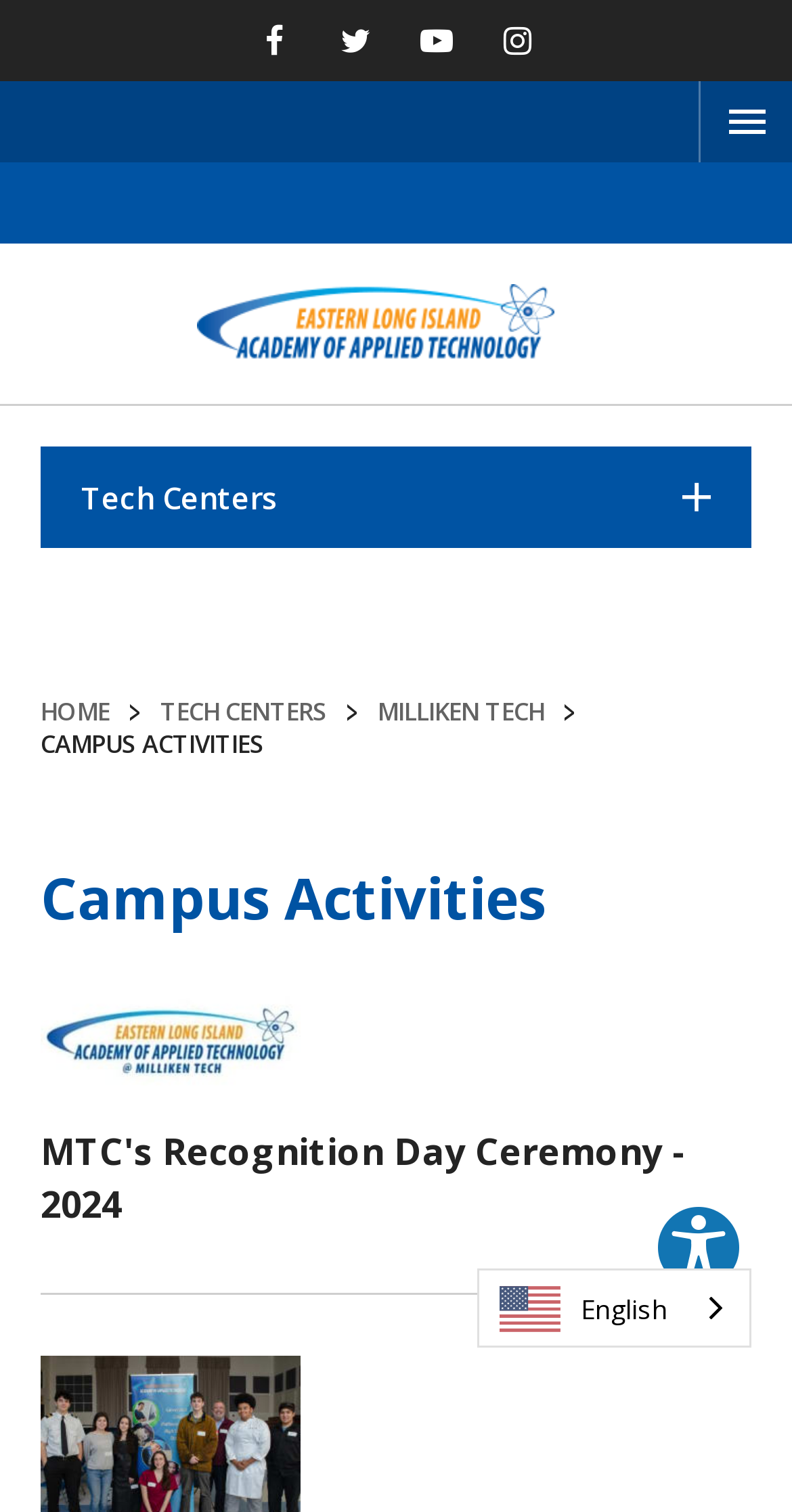Please specify the coordinates of the bounding box for the element that should be clicked to carry out this instruction: "View the Privacy Policy". The coordinates must be four float numbers between 0 and 1, formatted as [left, top, right, bottom].

None